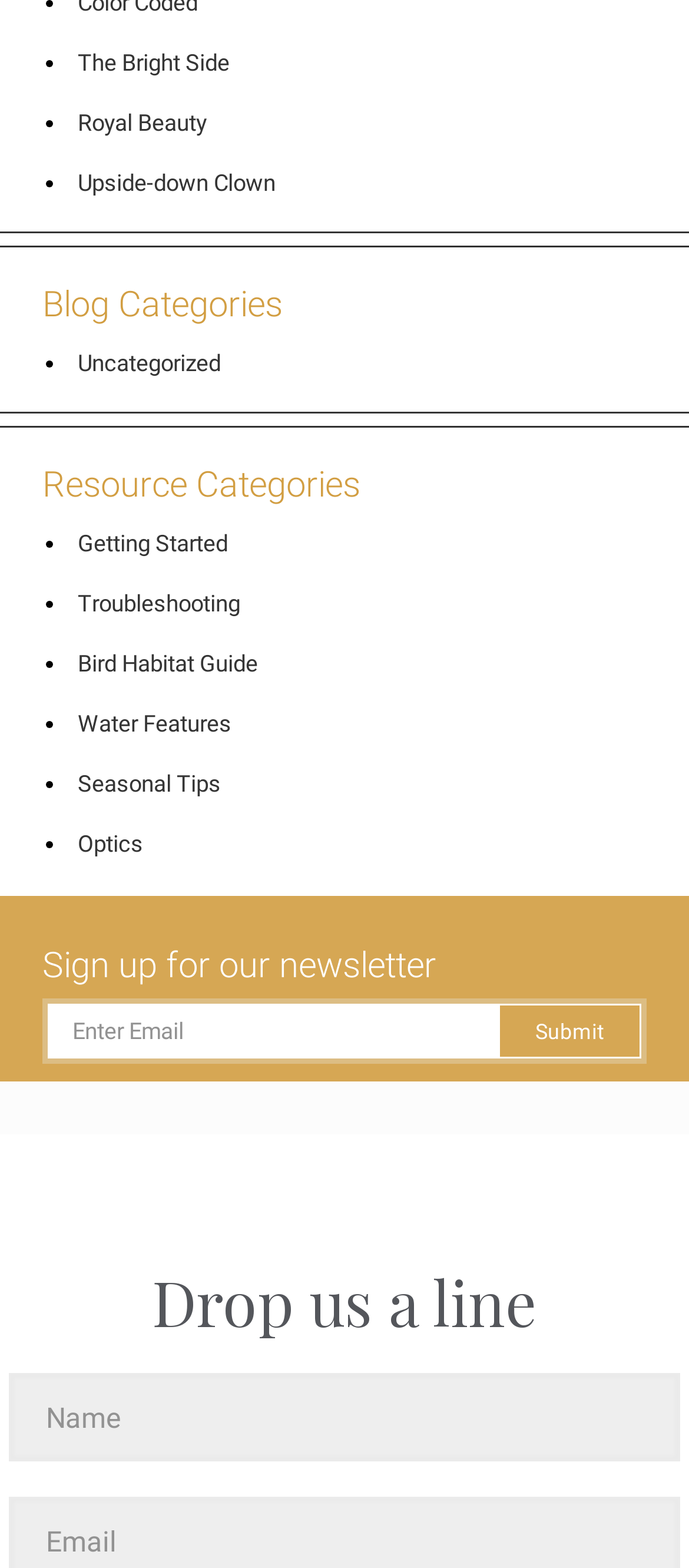How many resource categories are listed?
Please provide a single word or phrase as the answer based on the screenshot.

7